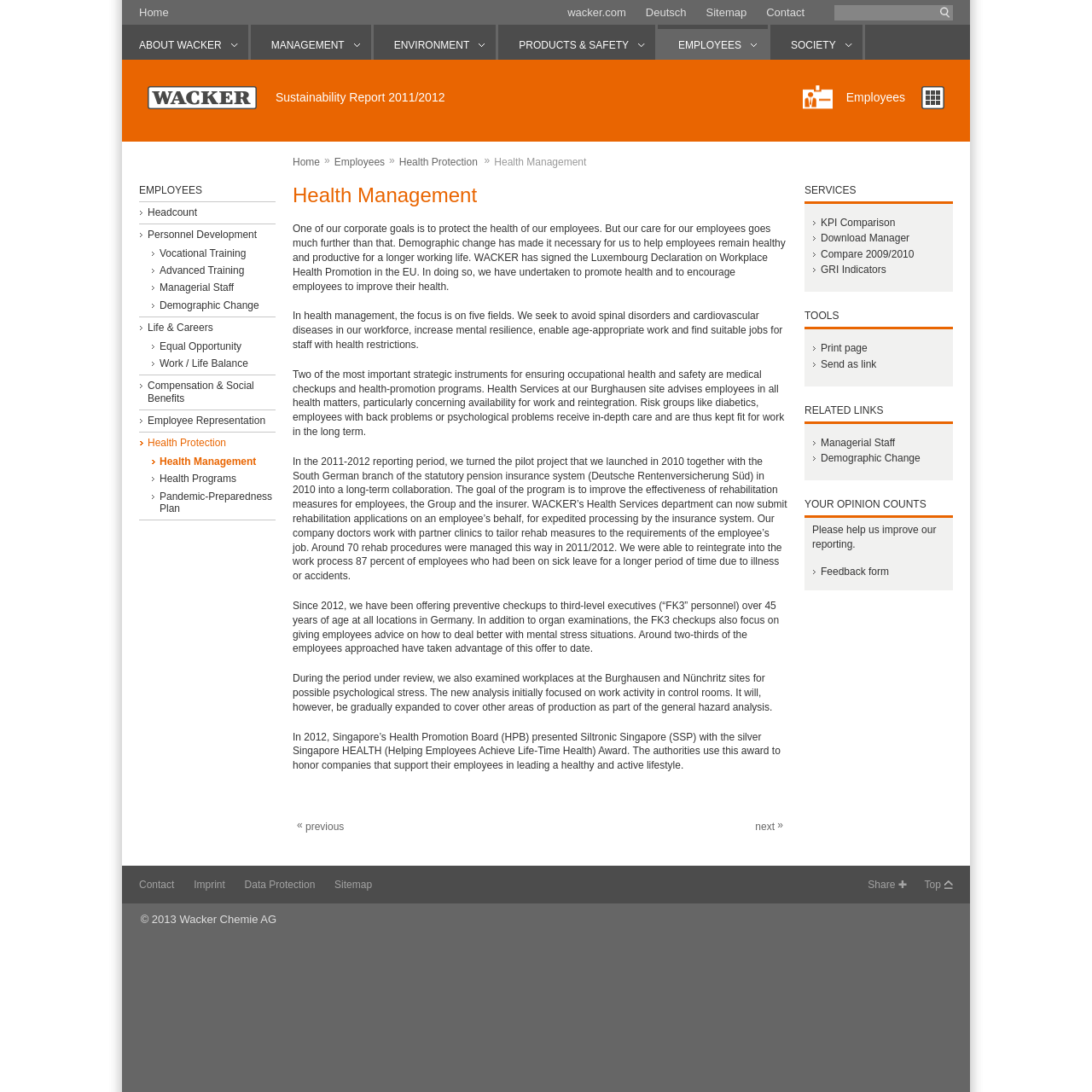What is the purpose of the health management program?
Please answer the question with a single word or phrase, referencing the image.

To protect employees' health